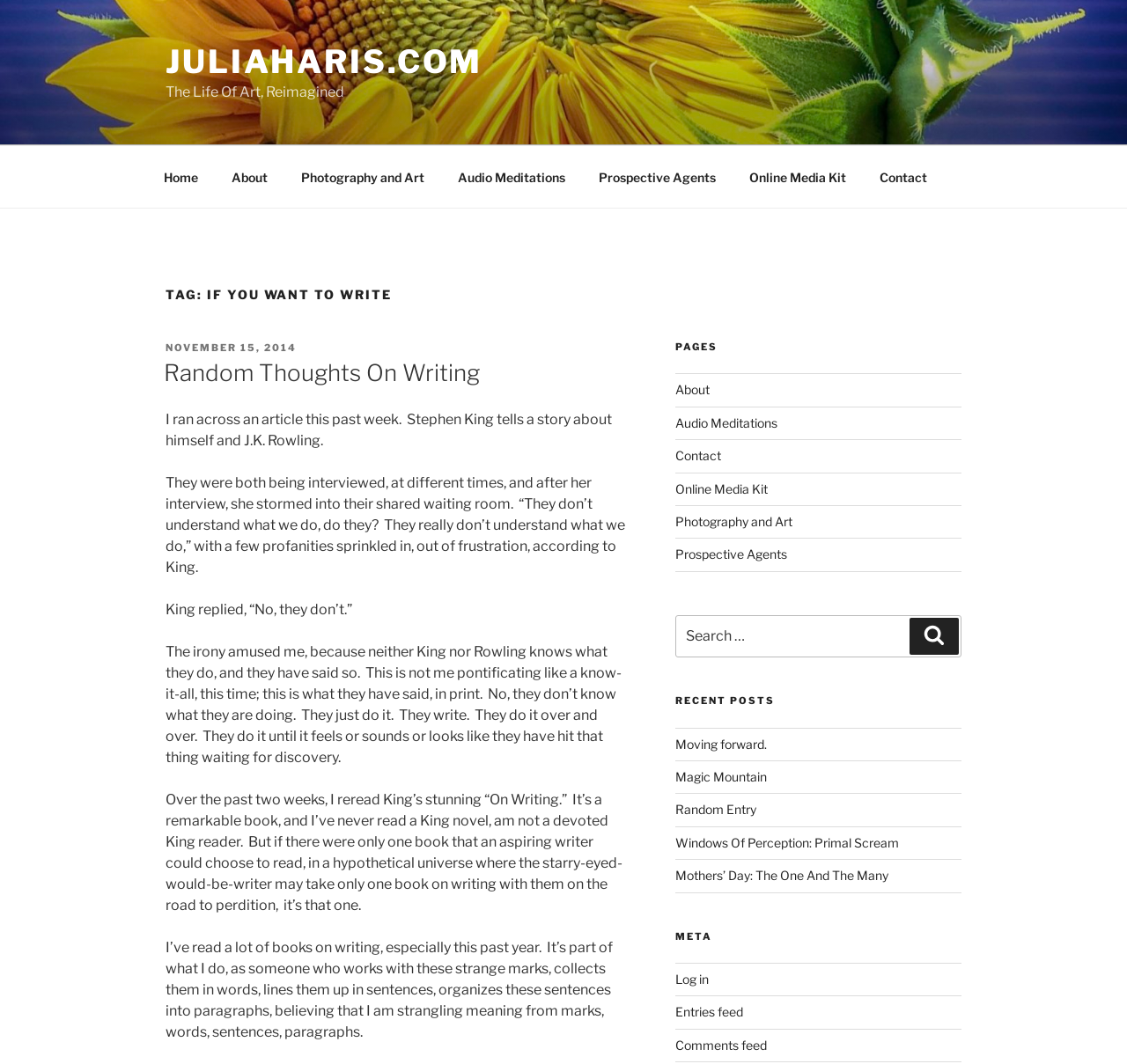Specify the bounding box coordinates of the area to click in order to execute this command: 'Visit the 'Photography and Art' page'. The coordinates should consist of four float numbers ranging from 0 to 1, and should be formatted as [left, top, right, bottom].

[0.253, 0.146, 0.39, 0.187]